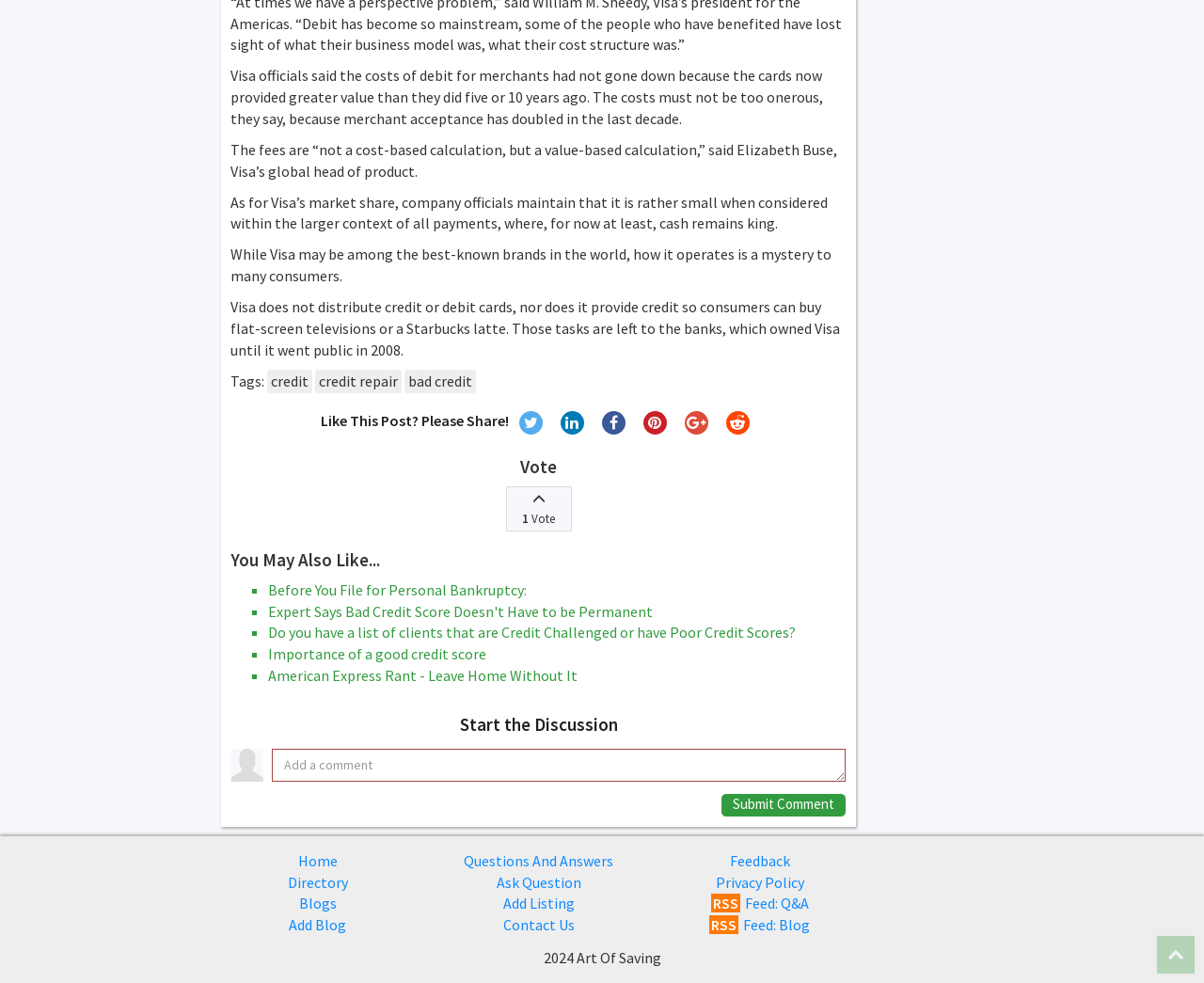Pinpoint the bounding box coordinates of the clickable element needed to complete the instruction: "Check the recent post about Office Cleaning Services Luton". The coordinates should be provided as four float numbers between 0 and 1: [left, top, right, bottom].

None